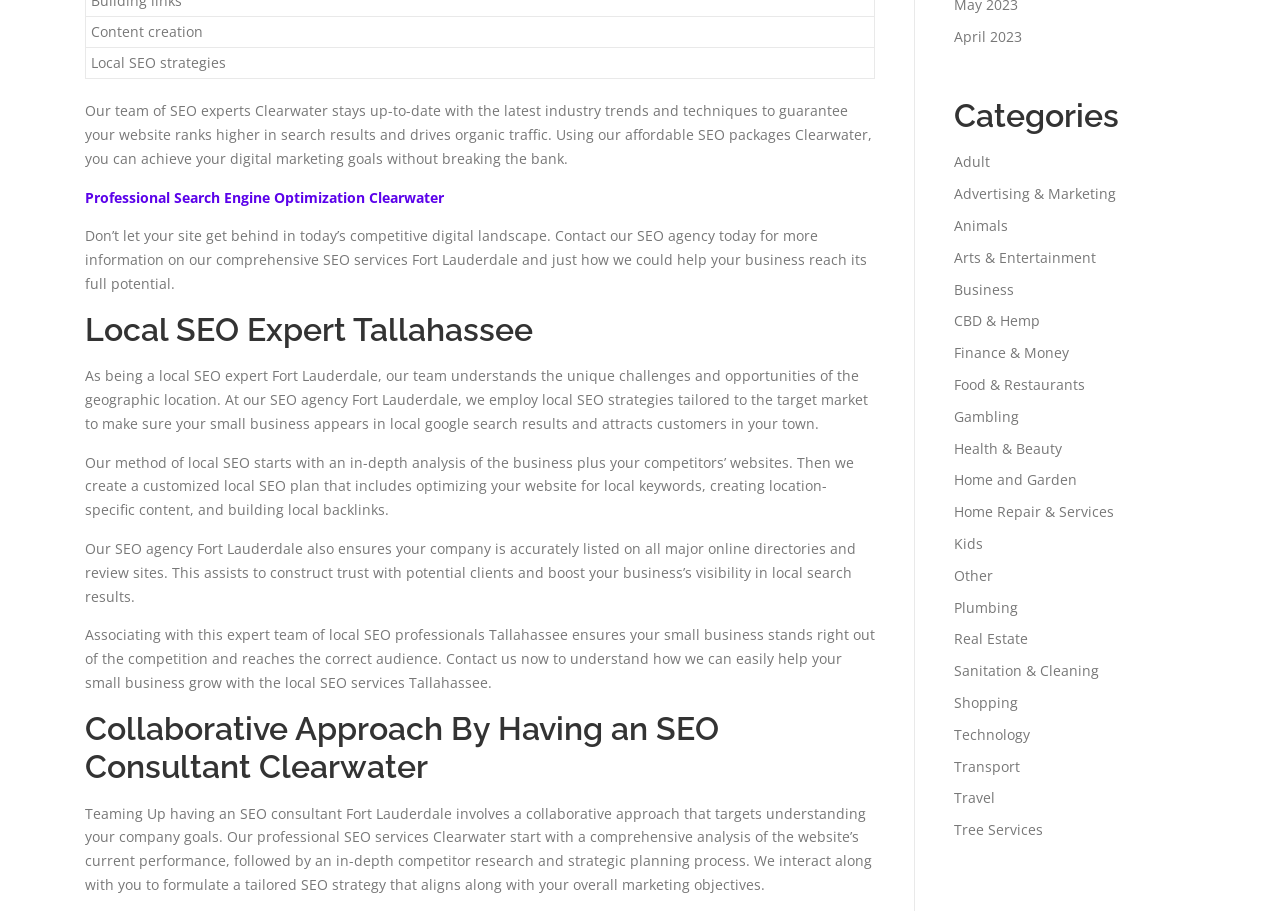What is the benefit of accurate listing on online directories?
Deliver a detailed and extensive answer to the question.

According to the webpage, the SEO agency ensures that the company is accurately listed on all major online directories and review sites, which helps to build trust with potential clients and boost the business's visibility in local search results.